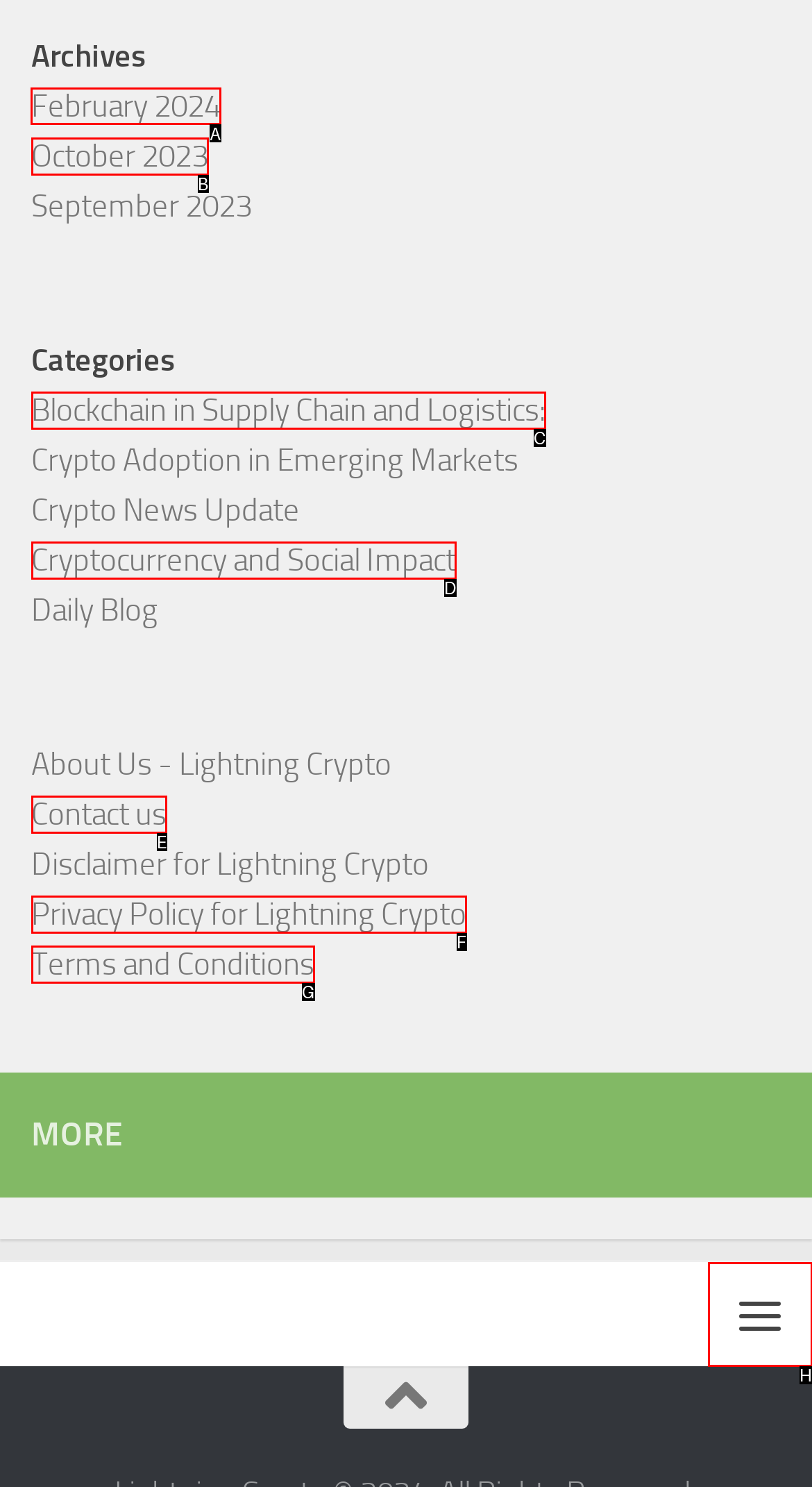For the task: View upcoming events, specify the letter of the option that should be clicked. Answer with the letter only.

None